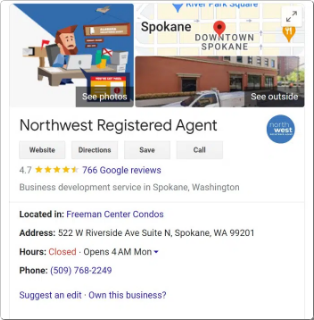Generate a detailed explanation of the scene depicted in the image.

The image showcases the Google Profile for "Northwest Registered Agent," a business development service located in Spokane, Washington. Highlighting a commendable rating of 4.7 out of 5 stars based on 766 reviews, the profile emphasizes its strong reputation. The business is situated in the Freeman Center Condos at 522 W Riverside Ave Suite N, Spokane, WA 99201. Operating hours indicate that the office is currently closed, with services resuming at 4 AM on Monday. Contact information is provided, including a phone number, (509) 768-2249. This visual serves as a useful reference for potential clients seeking information on registered agent services in the area.